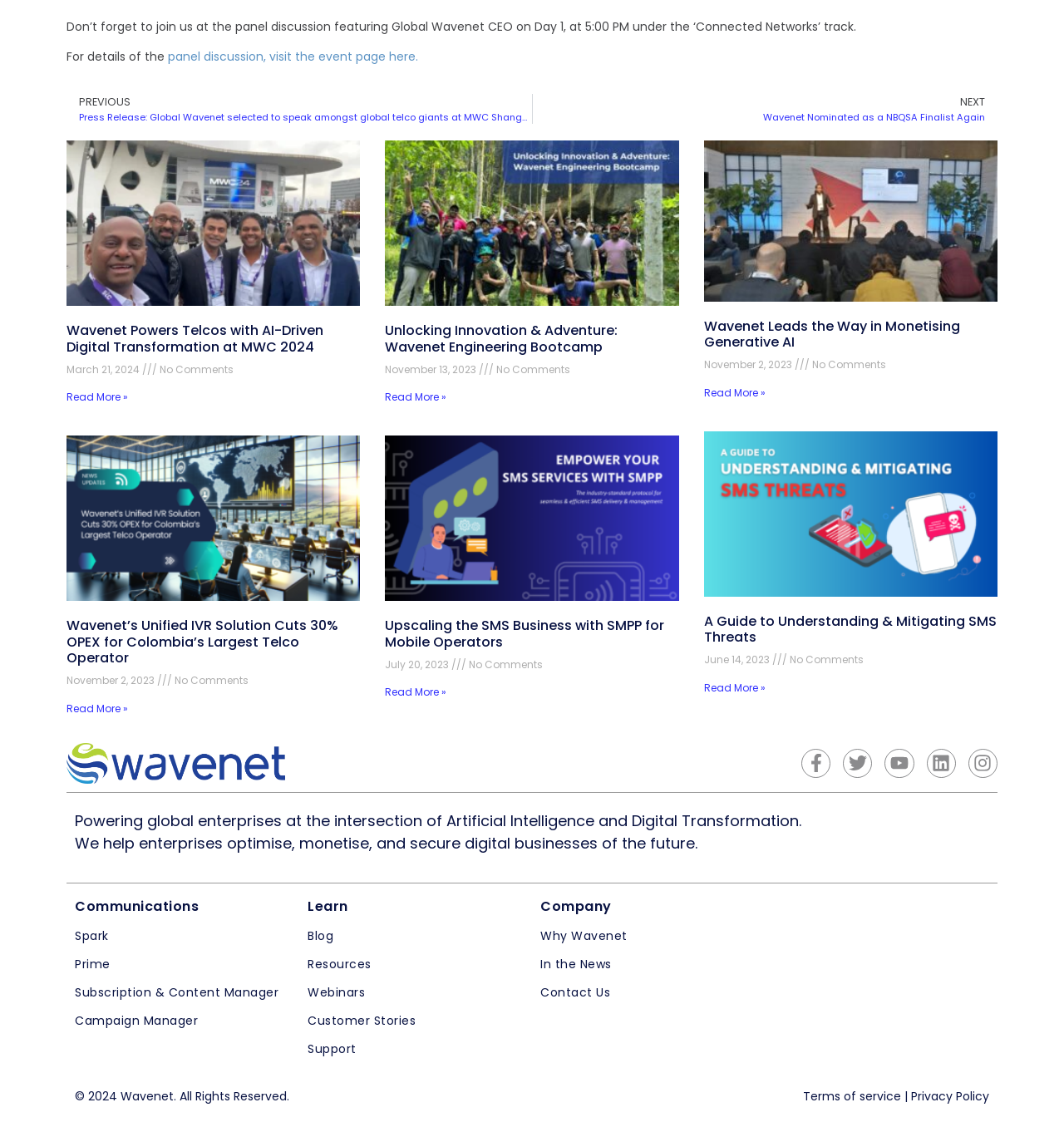What is the purpose of the 'Read more' links?
With the help of the image, please provide a detailed response to the question.

The 'Read more' links are located at the bottom of each article summary, and they likely lead to the full articles, allowing users to read more about the topics.